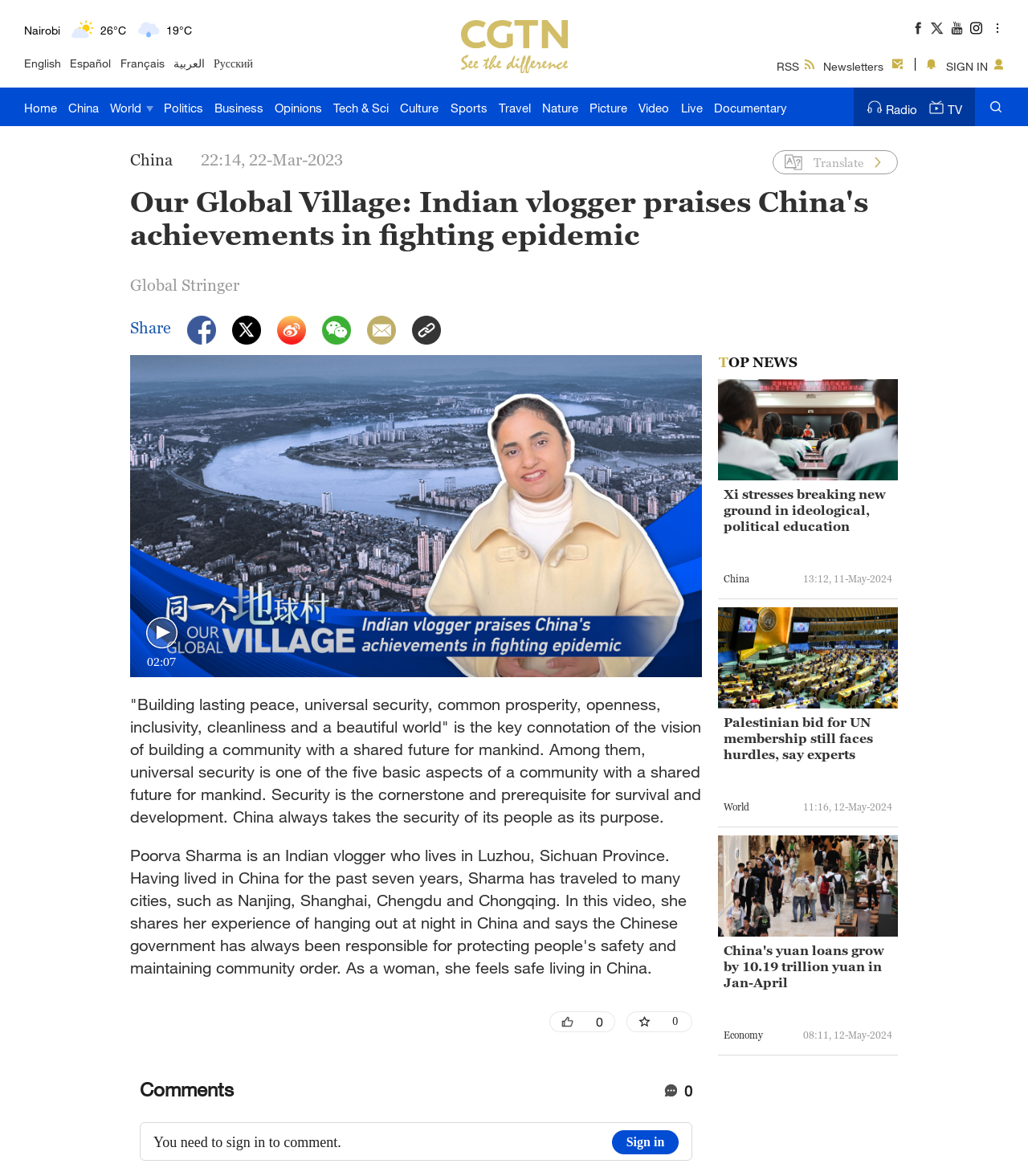Summarize the webpage with a detailed and informative caption.

The webpage appears to be a news website, with a focus on international news and current events. At the top of the page, there is a navigation menu with links to various sections, including "Home", "China", "World", "Politics", "Business", and more. Below the navigation menu, there is a section displaying the current weather conditions for several cities around the world, including Bengaluru, New York, Mumbai, Delhi, Hyderabad, and Sydney. Each city is represented by a static text element displaying the city name, accompanied by an image icon indicating the current weather condition, such as "Light rain", "Overcast", or "Sunny". The current temperature for each city is also displayed.

To the right of the weather section, there is a column of links to various language options, including English, Español, Français, العربية, and Русский. Below this column, there is a section with several links to social media platforms and other online services.

The main content area of the page appears to be a news article, with a title "Indian vlogger praises China's achievements in fighting epidemic - CGTN". The article is accompanied by a series of links to related news stories and categories, including "China", "World", "Politics", and more.

At the bottom of the page, there is a footer section with links to additional resources, including "RSS", "Newsletters", and "SIGN IN". There are also several links to other sections of the website, including "Radio" and "TV".